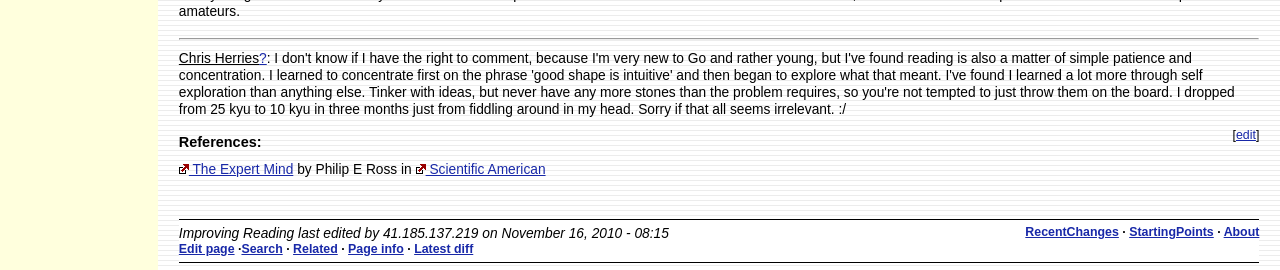Locate the bounding box coordinates of the clickable element to fulfill the following instruction: "Edit the page". Provide the coordinates as four float numbers between 0 and 1 in the format [left, top, right, bottom].

[0.966, 0.475, 0.981, 0.527]